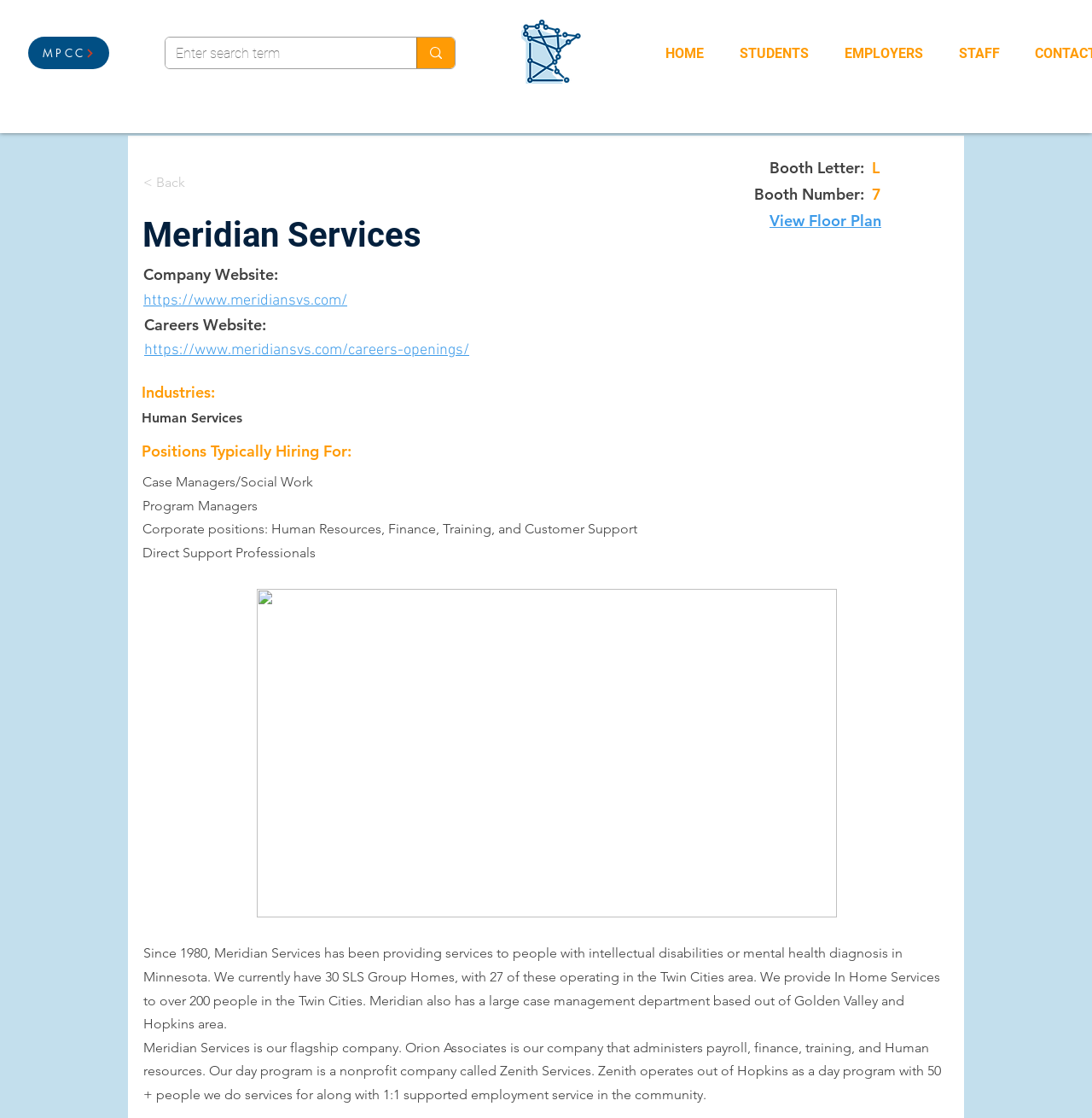Specify the bounding box coordinates of the region I need to click to perform the following instruction: "search for something". The coordinates must be four float numbers in the range of 0 to 1, i.e., [left, top, right, bottom].

[0.152, 0.034, 0.416, 0.061]